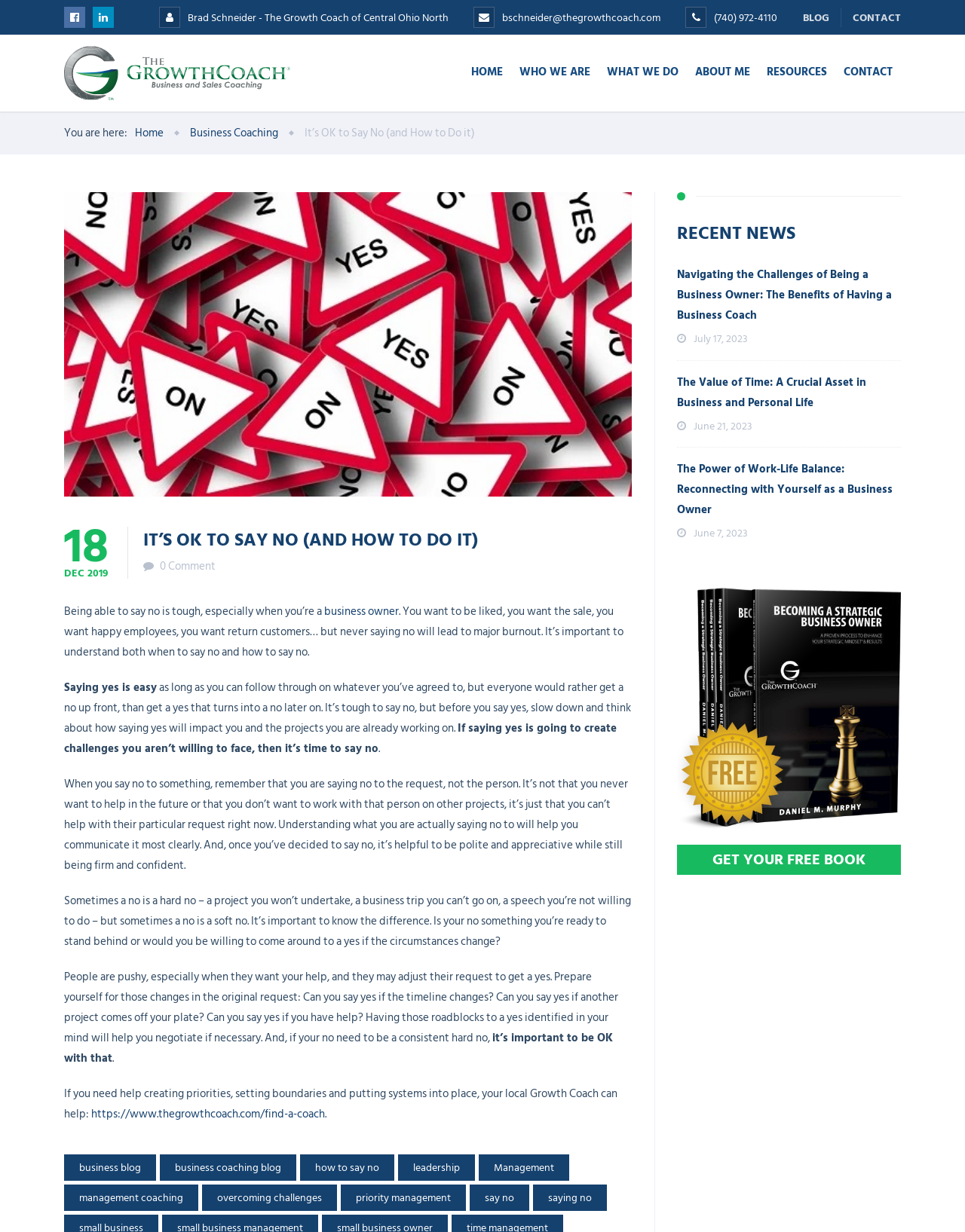Determine the bounding box for the HTML element described here: "What We Do". The coordinates should be given as [left, top, right, bottom] with each number being a float between 0 and 1.

[0.62, 0.045, 0.712, 0.071]